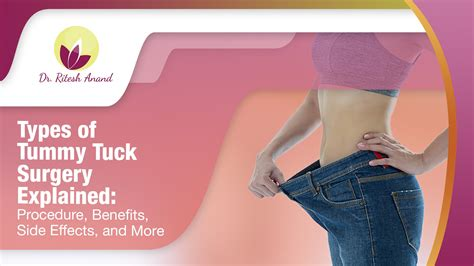Provide an in-depth description of the image.

The image showcases a visually striking graphic titled "Types of Tummy Tuck Surgery Explained" by Dr. Ritesh Anand. It features a person holding oversized jeans, symbolizing the transformative effects of tummy tuck surgery. The background blends soft pastel colors that enhance the appeal, while the text emphasizes details about the procedure, its benefits, side effects, and additional relevant information. This informative graphic aims to educate viewers on the various aspects of tummy tuck surgery, making it a valuable resource for those considering the procedure.